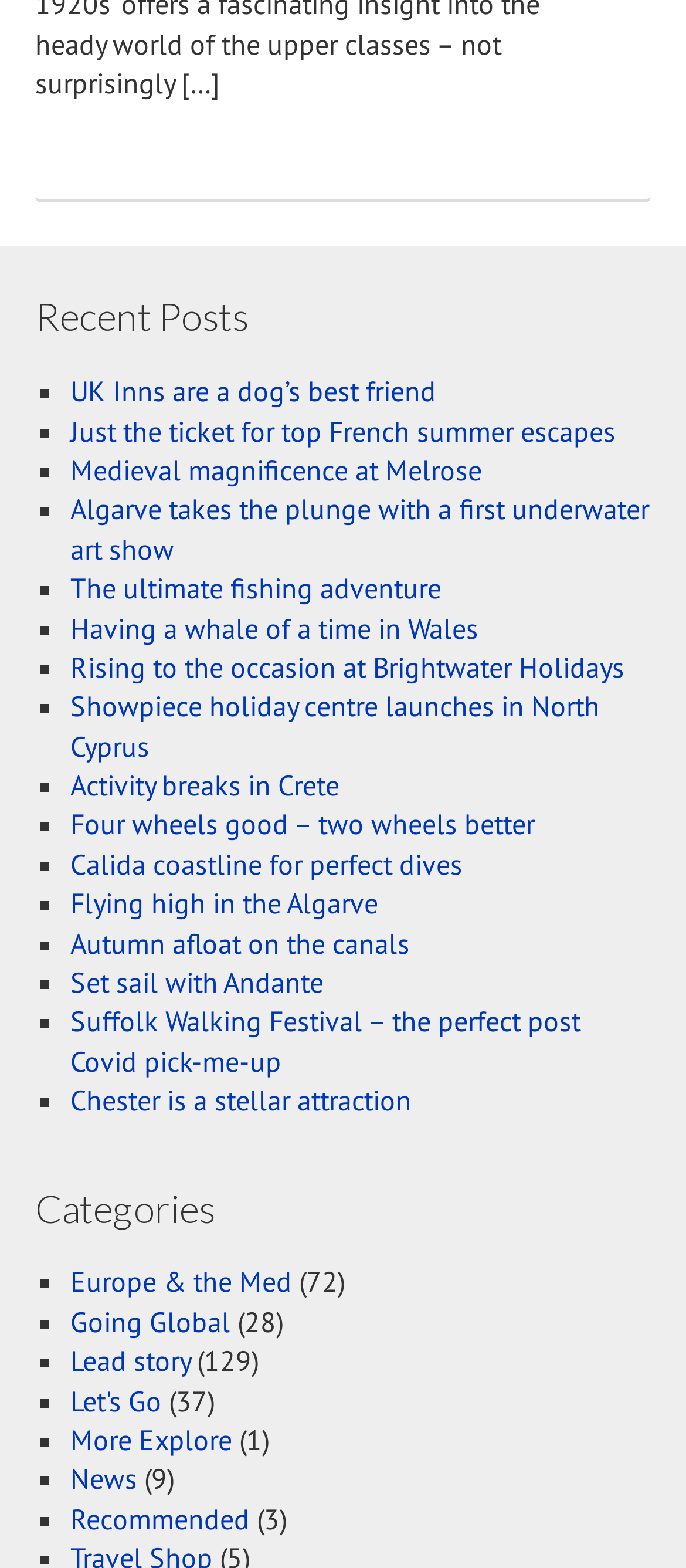Determine the bounding box coordinates of the region to click in order to accomplish the following instruction: "View 'Europe & the Med' category". Provide the coordinates as four float numbers between 0 and 1, specifically [left, top, right, bottom].

[0.103, 0.806, 0.426, 0.829]